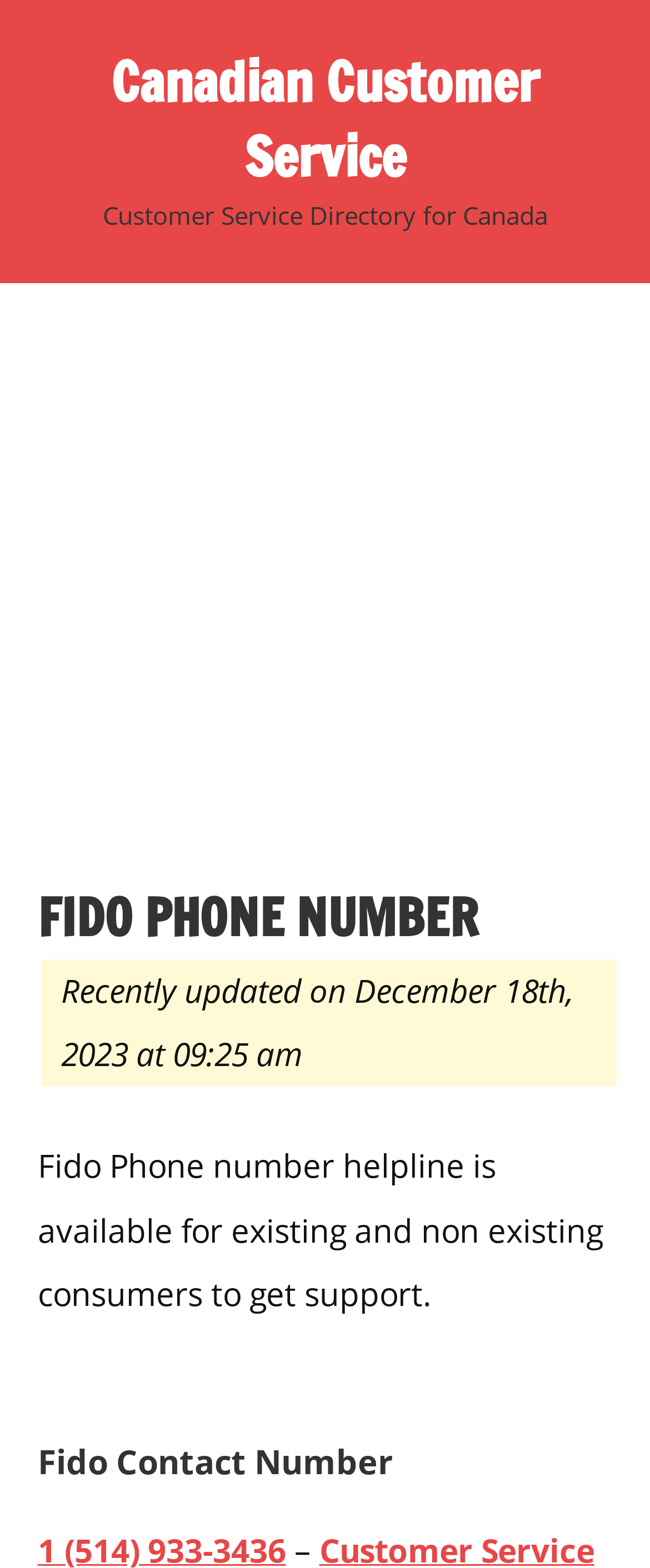Write a detailed summary of the webpage.

The webpage is about contacting Fido customer care, with a focus on providing the phone number to reach their representatives directly. At the top-left corner, there is a link to "Canadian Customer Service". Below this link, a heading "Customer Service Directory for Canada" is displayed. 

To the right of the heading, an advertisement is embedded in an iframe, taking up a significant portion of the page. 

Below the advertisement, a large heading "FIDO PHONE NUMBER" is centered, drawing attention to the main topic of the page. 

Underneath the heading, a paragraph of text informs visitors that the Fido phone number helpline is available for both existing and non-existing consumers to get support. 

Further down, a smaller heading "Fido Contact Number" is placed near the bottom of the page. The webpage also displays a note indicating that the content was recently updated on December 18th, 2023, at 09:25 am.